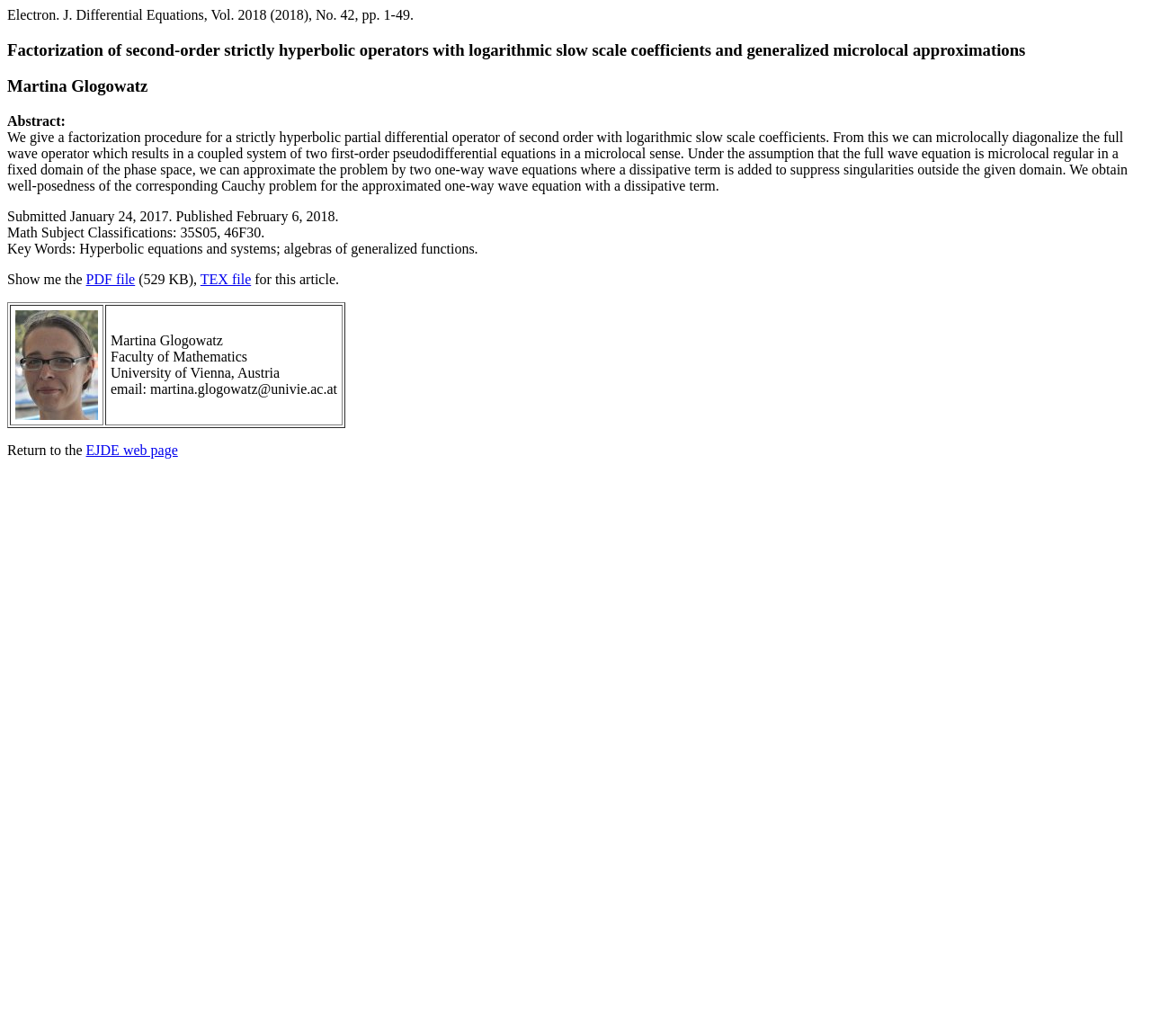What is the title of the journal?
Using the image, provide a detailed and thorough answer to the question.

The title of the journal is mentioned at the top of the page as 'Electron. J. Differential Equations, Vol. 2018 (2018), No. 42, pp. 1-49'.